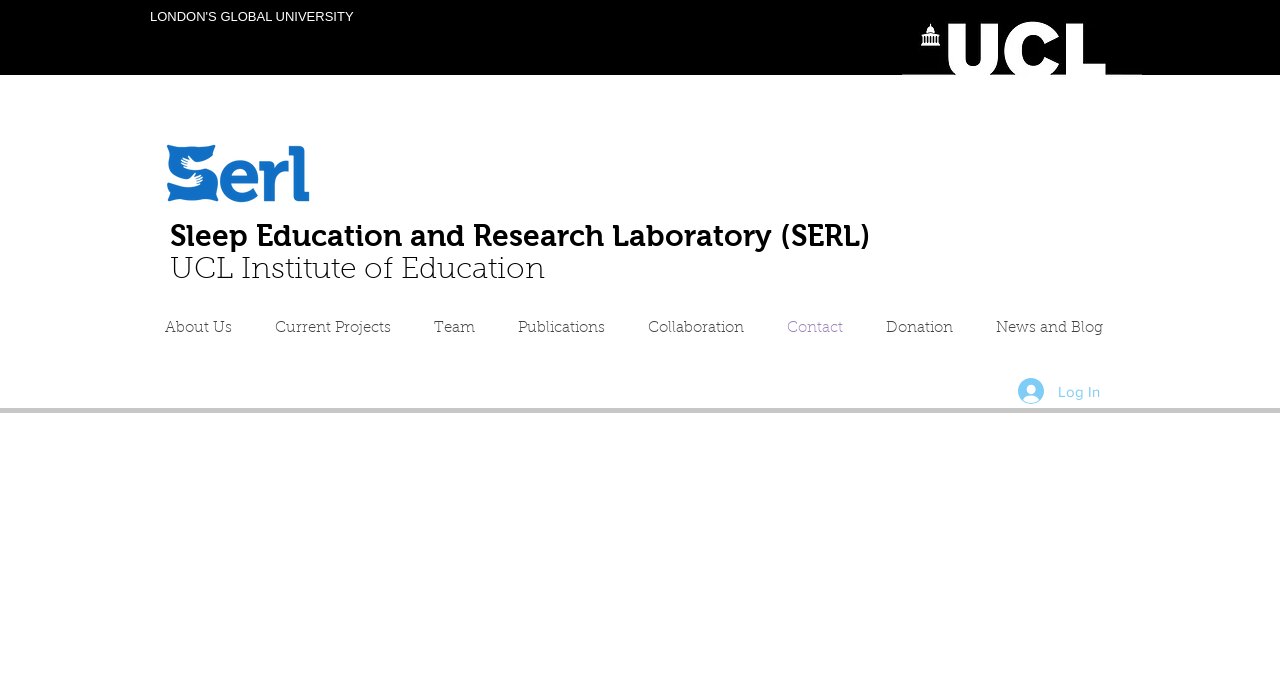How many navigation links are there?
From the screenshot, provide a brief answer in one word or phrase.

9